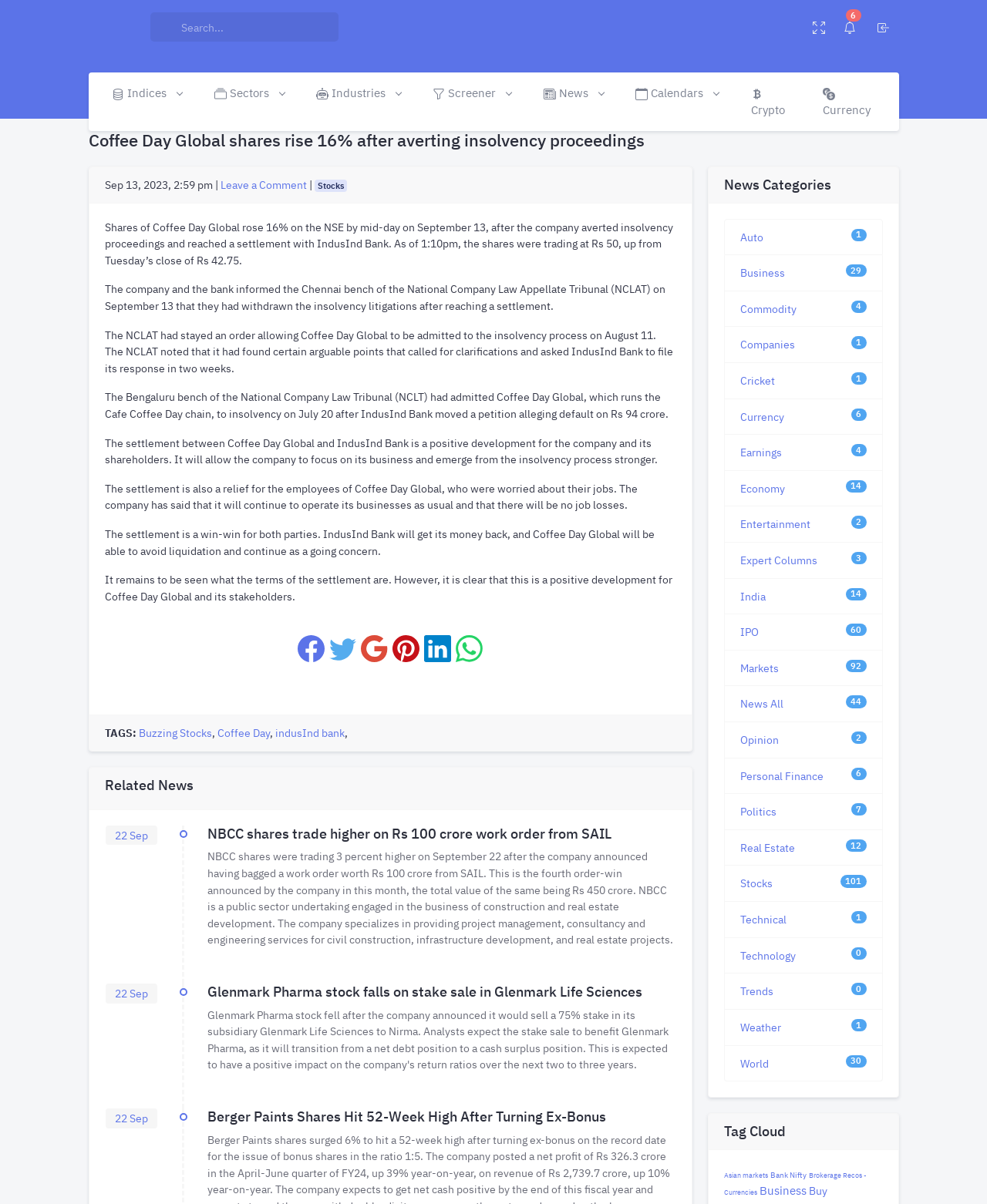Give the bounding box coordinates for this UI element: "National Link Coalition". The coordinates should be four float numbers between 0 and 1, arranged as [left, top, right, bottom].

None